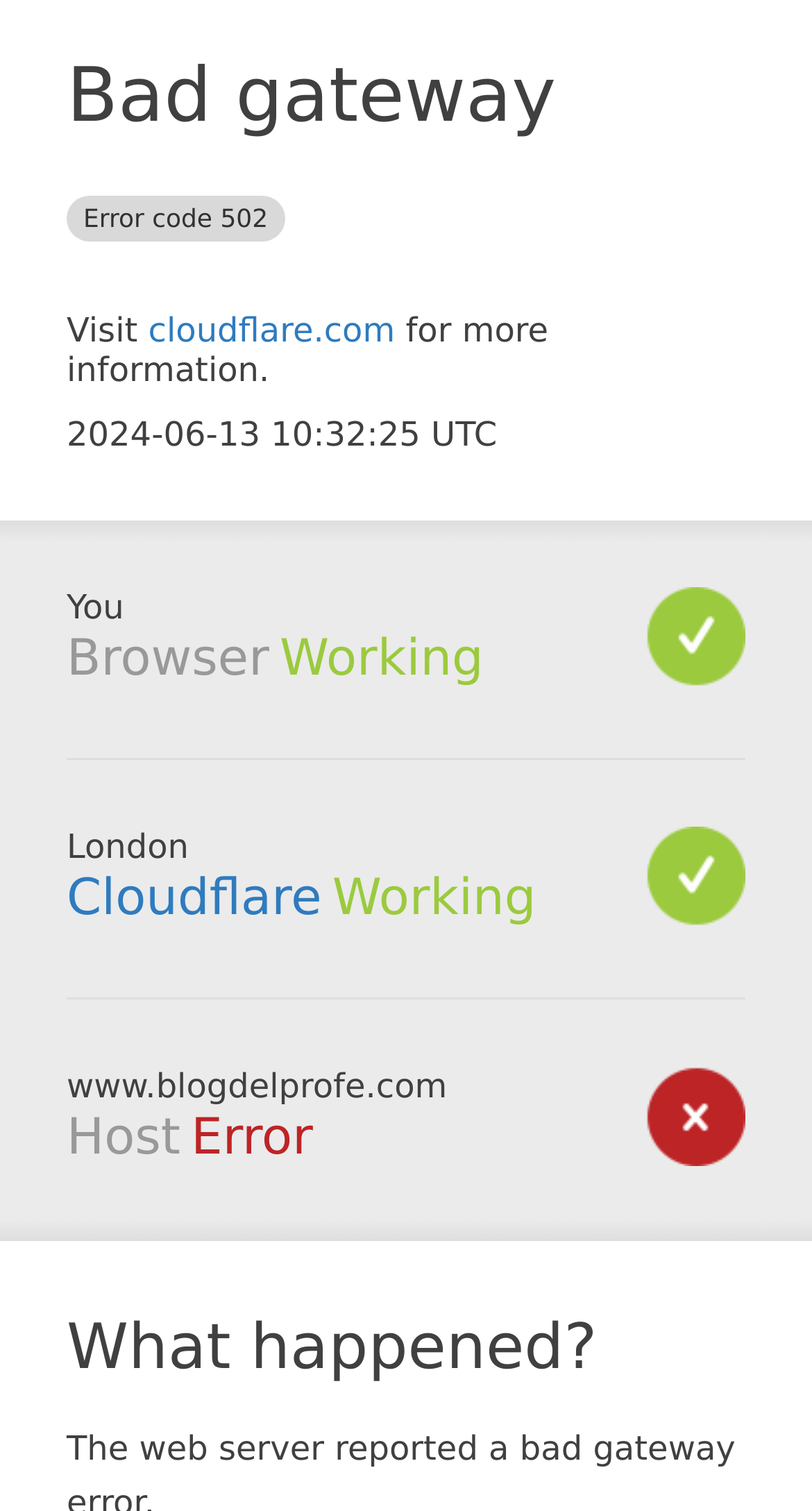Please provide a brief answer to the question using only one word or phrase: 
What is the error code?

502